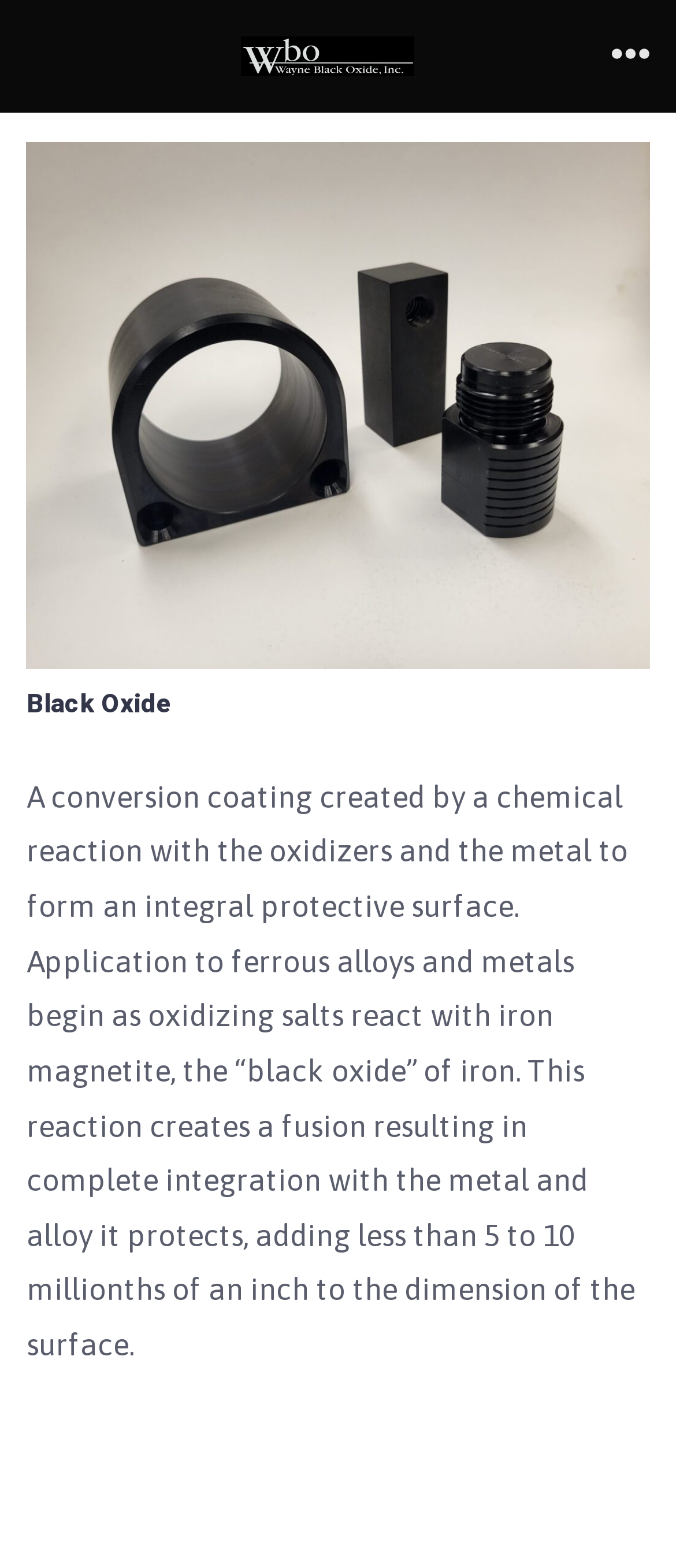Write an extensive caption that covers every aspect of the webpage.

The webpage is about the services offered by Wayne Black Oxide, Inc. At the top-left of the page, there is a heading with the company name "Wayne Black Oxide, Inc." accompanied by a link and an image with the same name. 

To the top-right, there is a button labeled "Menu" which, when expanded, controls the navigation header. Next to the button, there is a small image. 

Below the top section, there is a figure that spans almost the entire width of the page. Within this figure, there is a heading titled "Black Oxide" followed by a block of text that describes the process of black oxide creation, its application, and its effects on the metal surface.